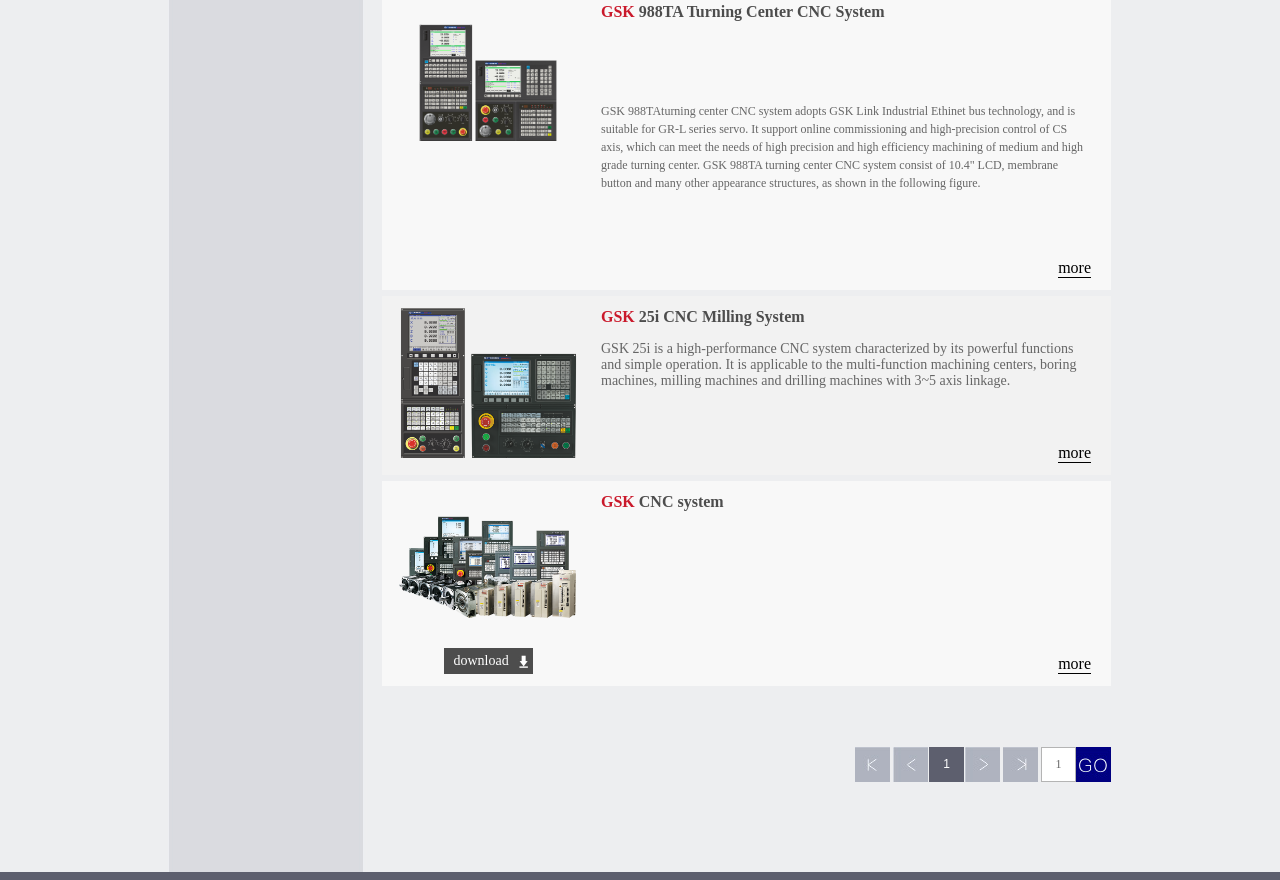What is the name of the CNC system described in the first section?
From the screenshot, supply a one-word or short-phrase answer.

GSK 988TA Turning Center